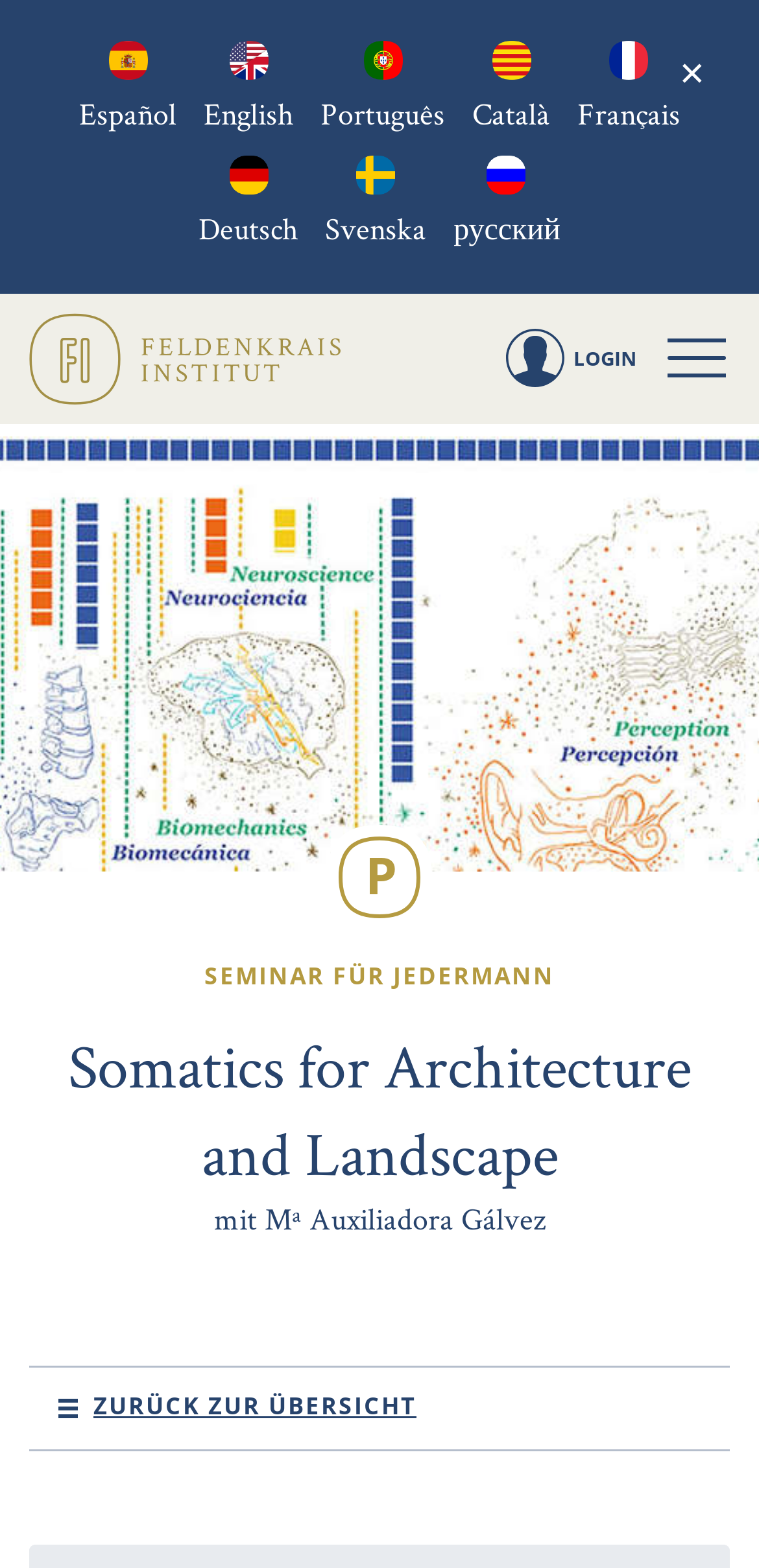What is the purpose of the button with an '×' symbol?
Answer with a single word or phrase, using the screenshot for reference.

Close